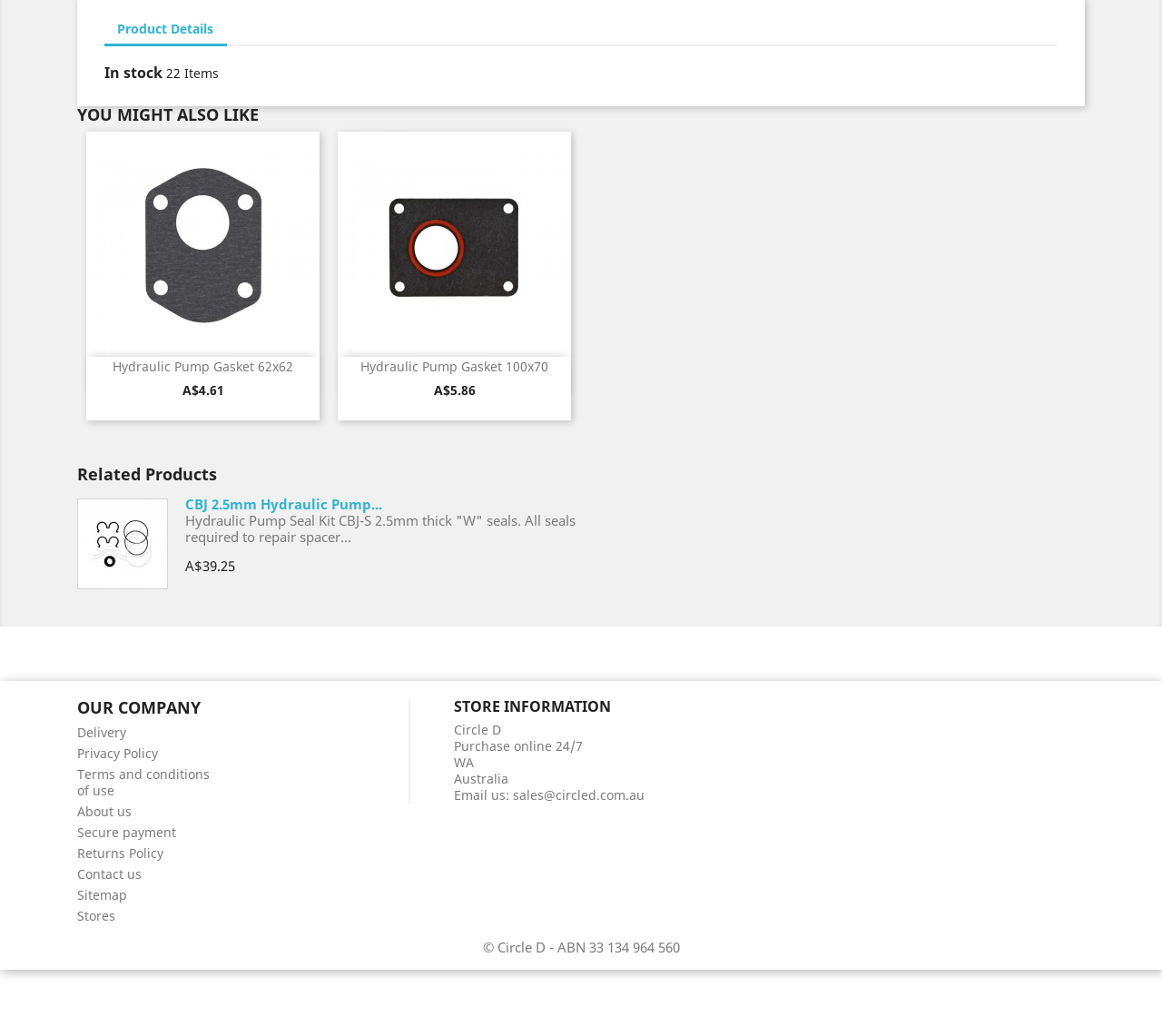Pinpoint the bounding box coordinates of the element to be clicked to execute the instruction: "View product details".

[0.09, 0.014, 0.195, 0.045]